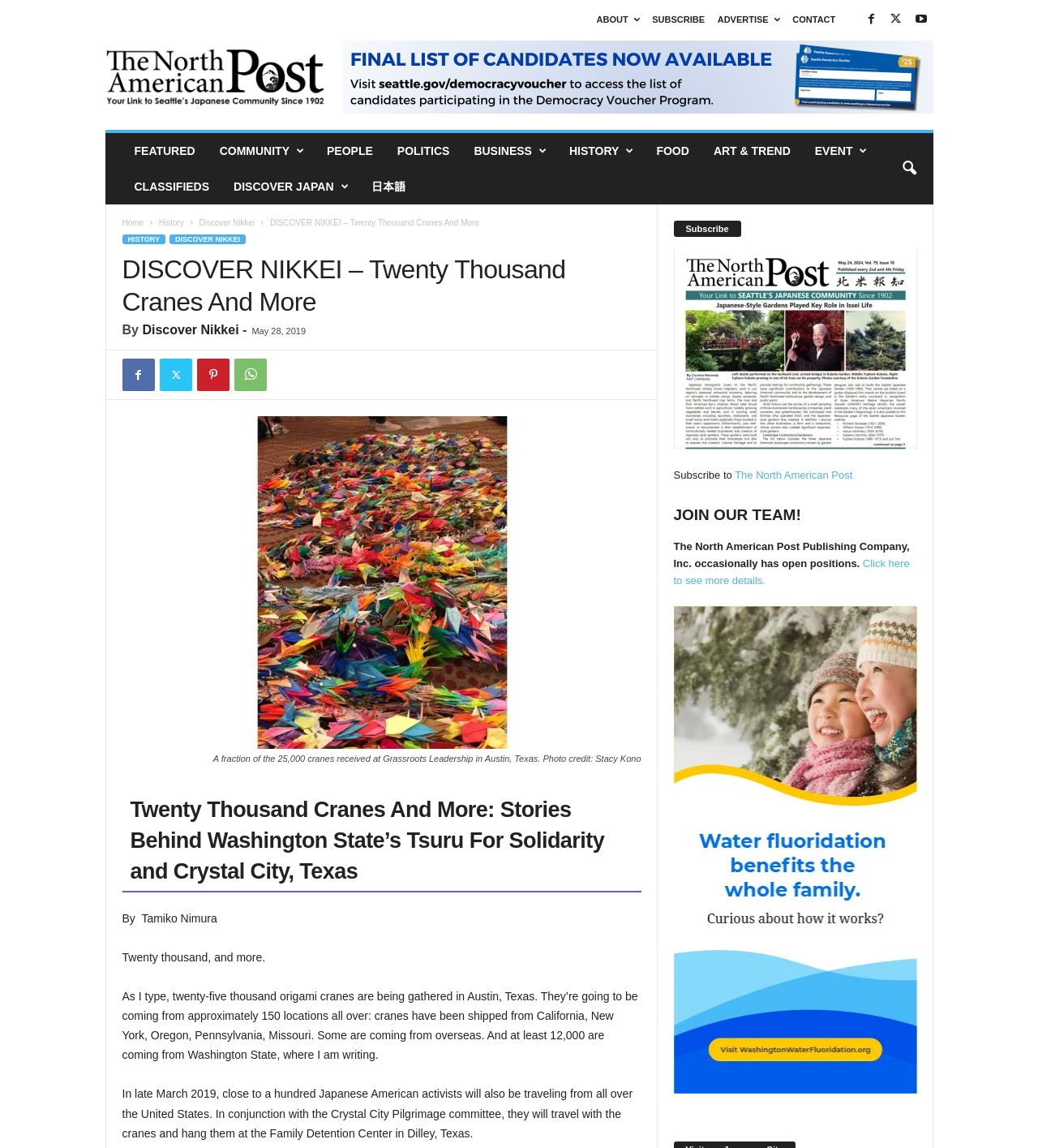What is the purpose of the origami cranes?
Using the image as a reference, give a one-word or short phrase answer.

To be hung at the Family Detention Center in Dilley, Texas